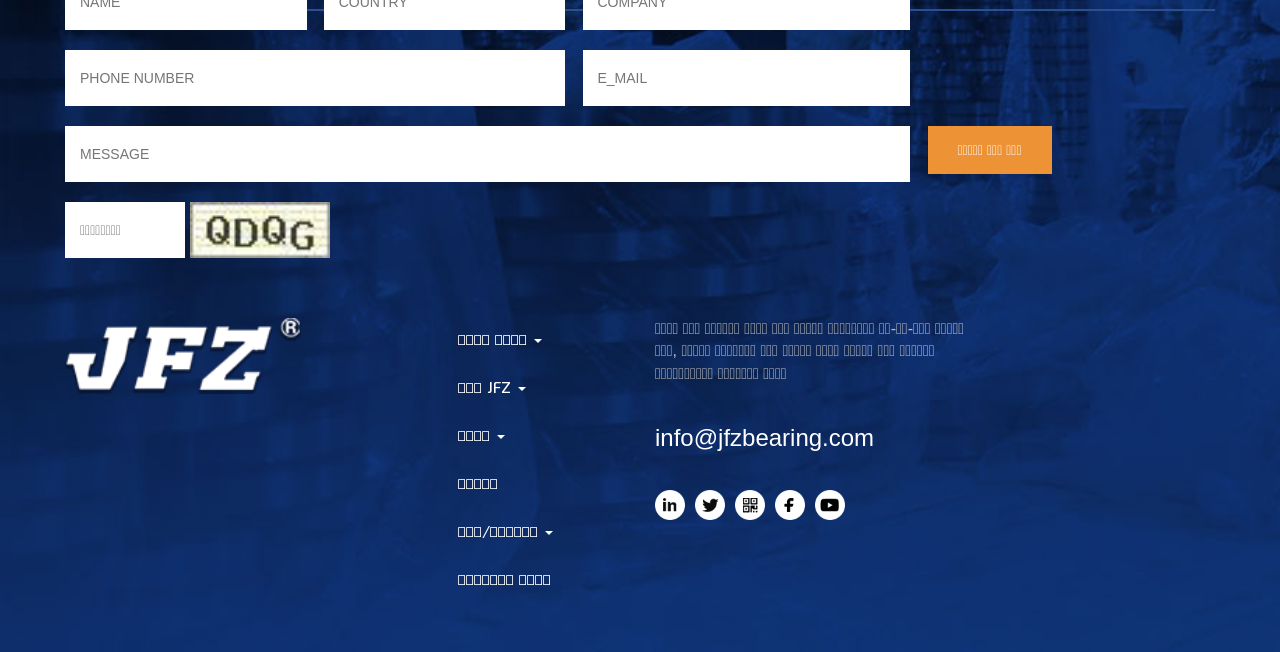What is the email address provided on this webpage?
Relying on the image, give a concise answer in one word or a brief phrase.

info@jfzbearing.com